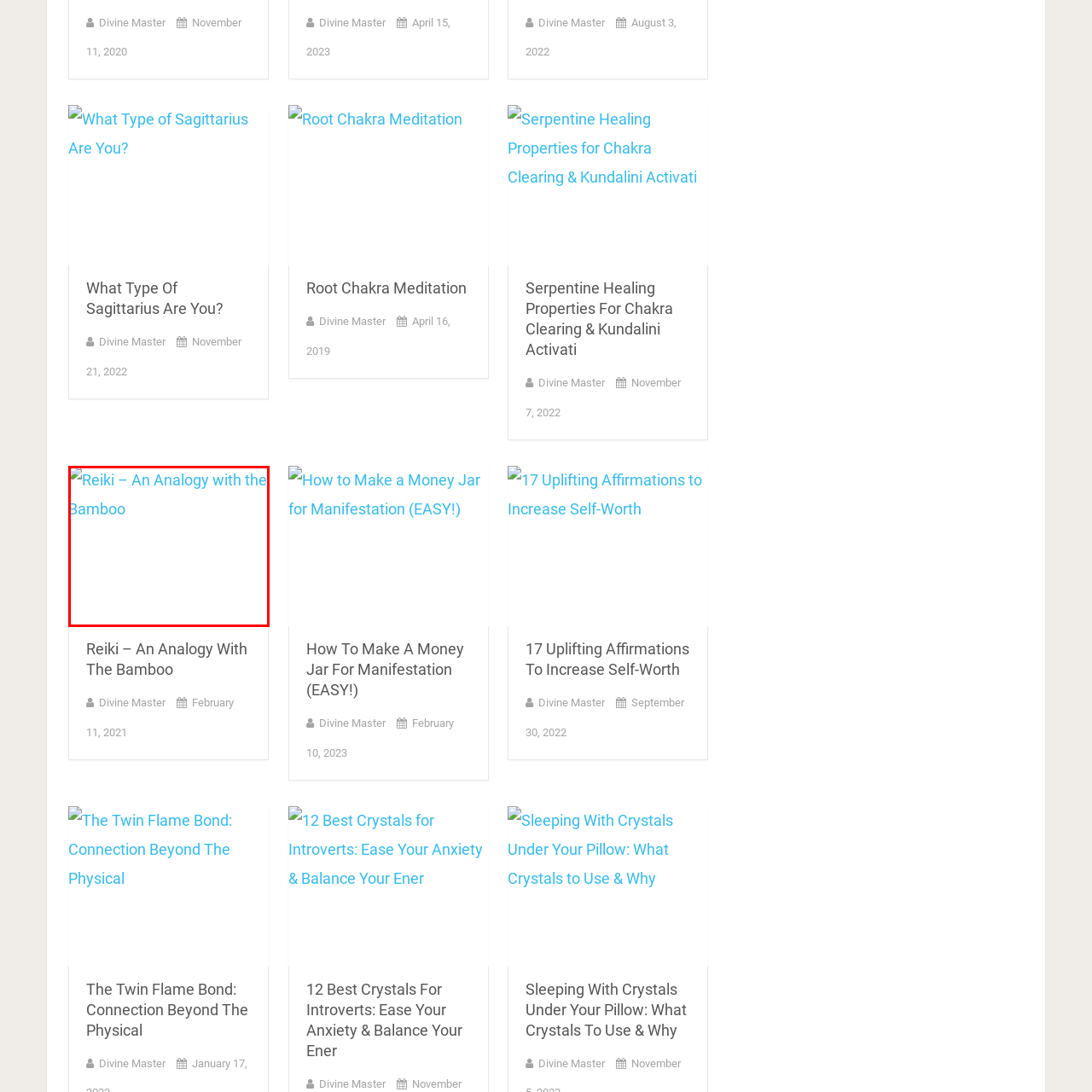When was the article published?
Analyze the image segment within the red bounding box and respond to the question using a single word or brief phrase.

February 11, 2021